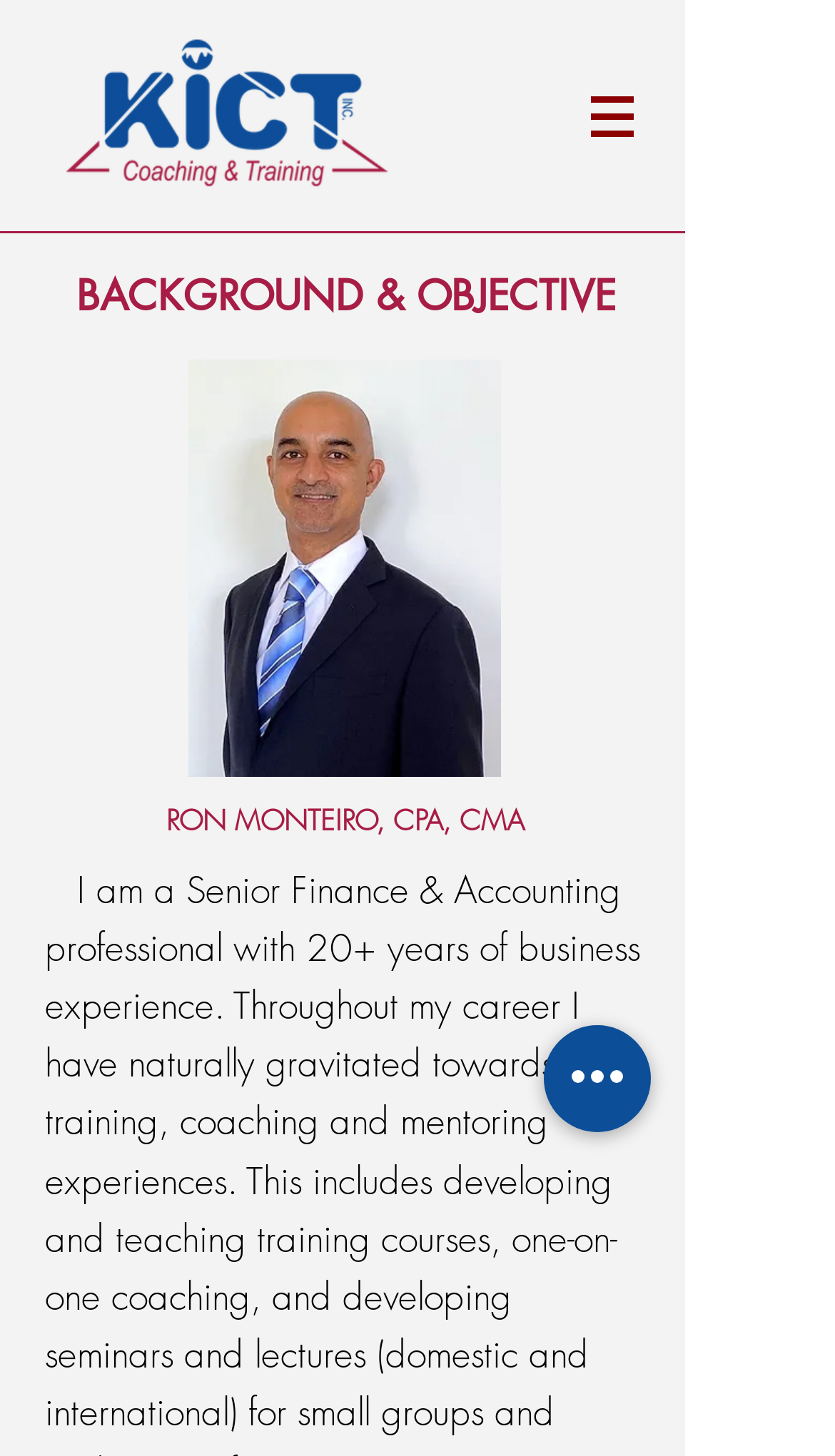Locate the UI element described by aria-label="Quick actions" in the provided webpage screenshot. Return the bounding box coordinates in the format (top-left x, top-left y, bottom-right x, bottom-right y), ensuring all values are between 0 and 1.

[0.651, 0.704, 0.779, 0.778]